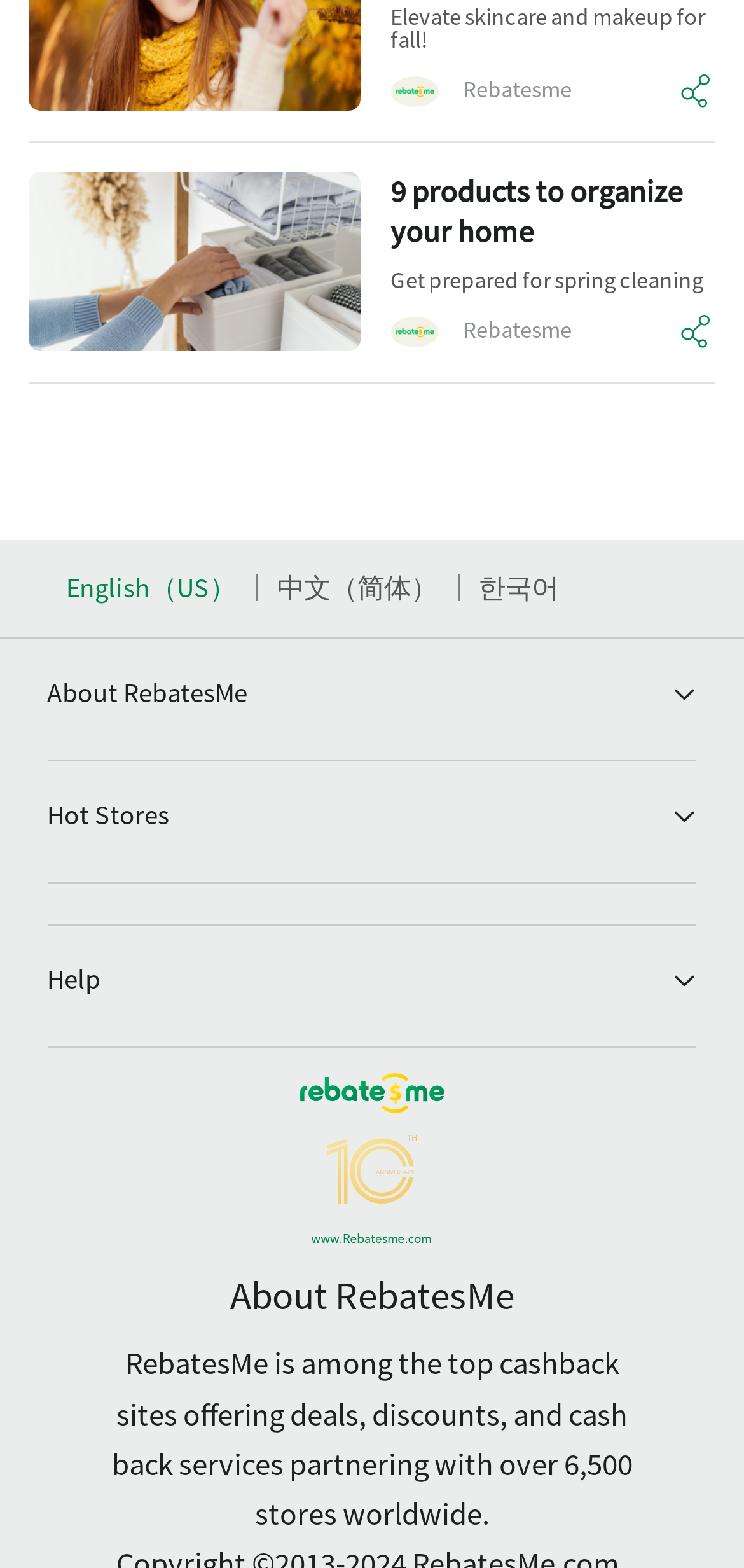Examine the image carefully and respond to the question with a detailed answer: 
How many stores are partnered with RebatesMe?

I read the description 'RebatesMe is among the top cashback sites offering deals, discounts, and cash back services partnering with over 6,500 stores worldwide.' which mentions the number of stores partnered with RebatesMe.